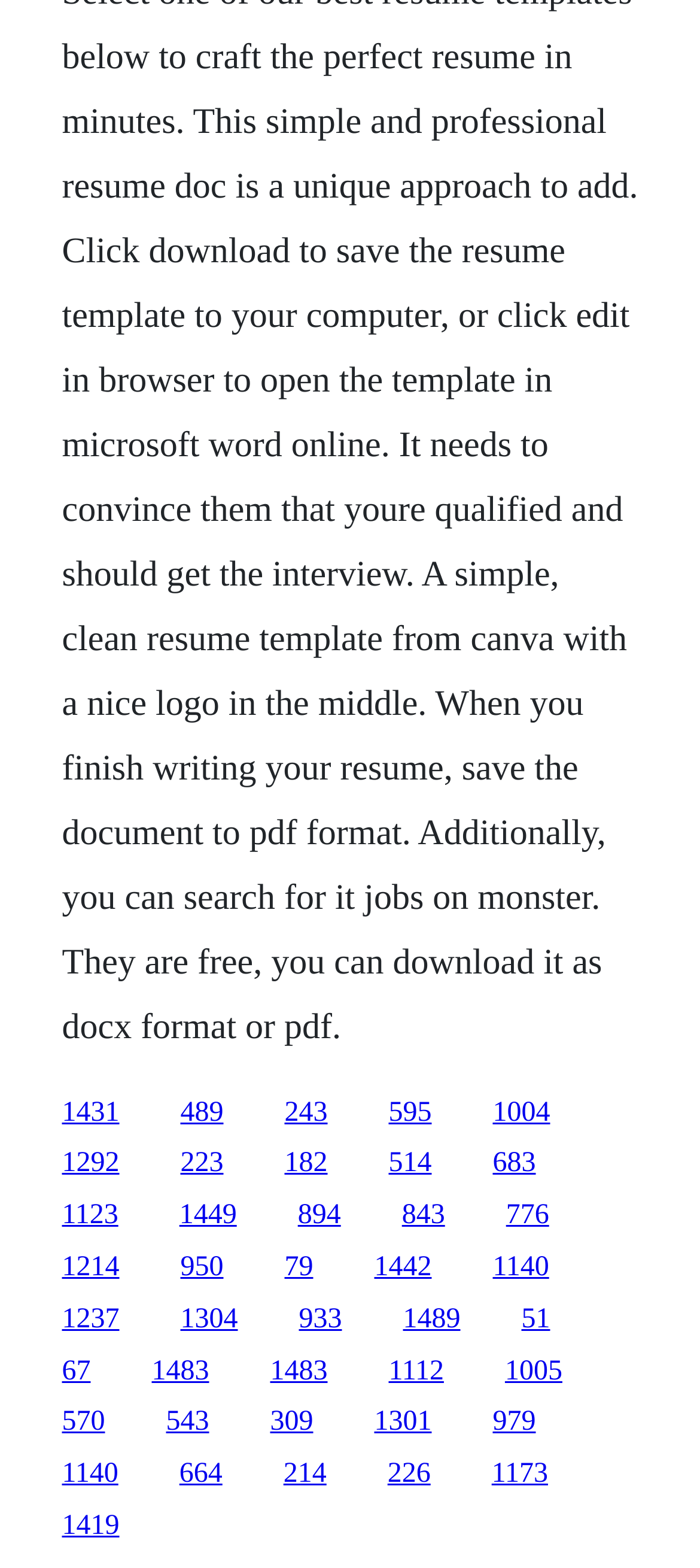Identify the bounding box for the described UI element. Provide the coordinates in (top-left x, top-left y, bottom-right x, bottom-right y) format with values ranging from 0 to 1: 933

[0.427, 0.831, 0.488, 0.851]